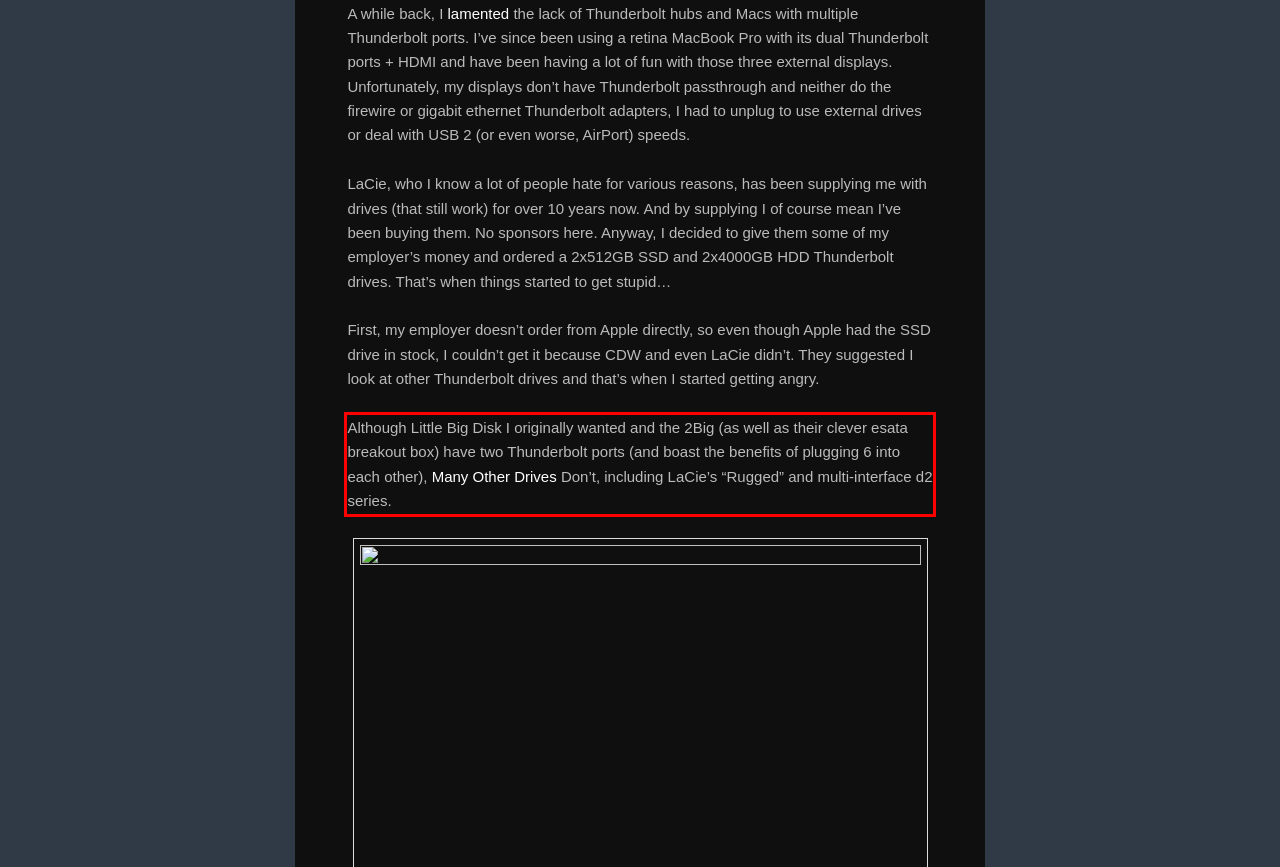Perform OCR on the text inside the red-bordered box in the provided screenshot and output the content.

Although Little Big Disk I originally wanted and the 2Big (as well as their clever esata breakout box) have two Thunderbolt ports (and boast the benefits of plugging 6 into each other), Many Other Drives Don’t, including LaCie’s “Rugged” and multi-interface d2 series.